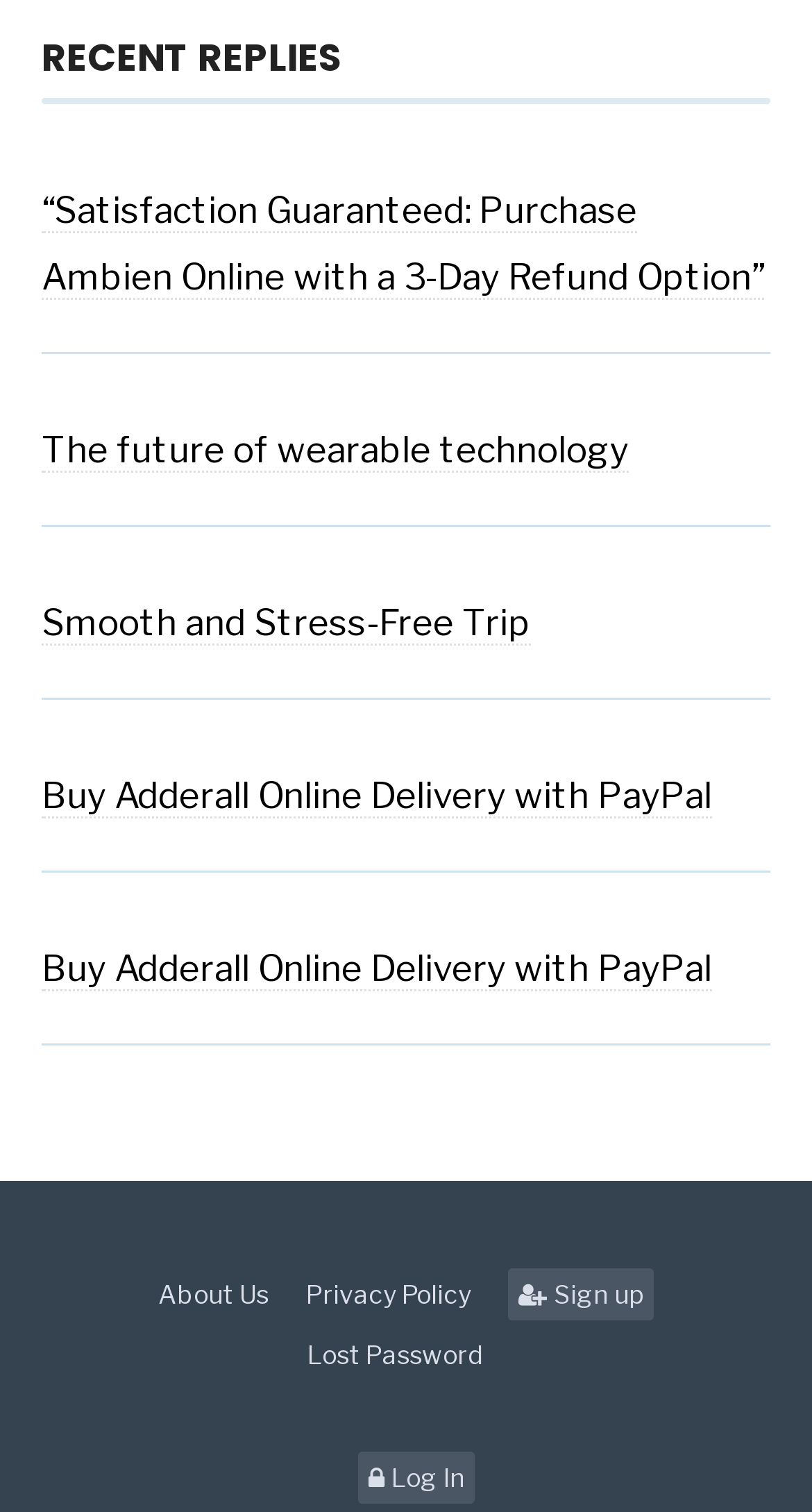Can you find the bounding box coordinates of the area I should click to execute the following instruction: "Learn about wearable technology"?

[0.051, 0.283, 0.774, 0.312]